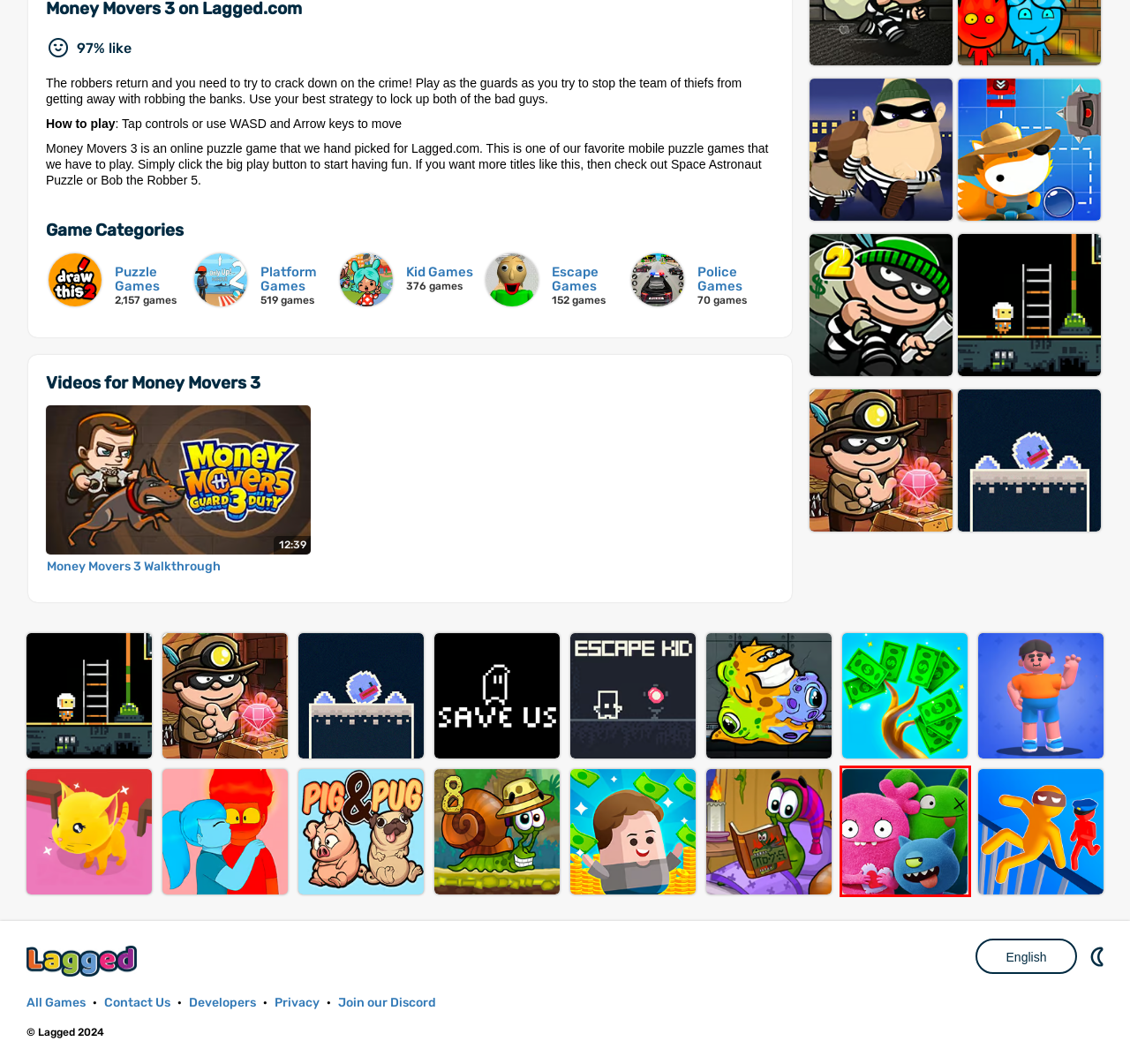With the provided webpage screenshot containing a red bounding box around a UI element, determine which description best matches the new webpage that appears after clicking the selected element. The choices are:
A. Money Movers 3 Walkthrough - Watch on Lagged
B. Money Clicker Game - Play on Lagged.com
C. Snail Bob 8 Game - Play on Lagged.com
D. Fireboy and Watergirl 4 Game - Play on Lagged.com
E. Kid Games: Play free on Lagged
F. UglyVilla Game - Play on Lagged.com
G. Bob the Robber 2 Game - Play on Lagged.com
H. Save Us Game - Play on Lagged.com

F